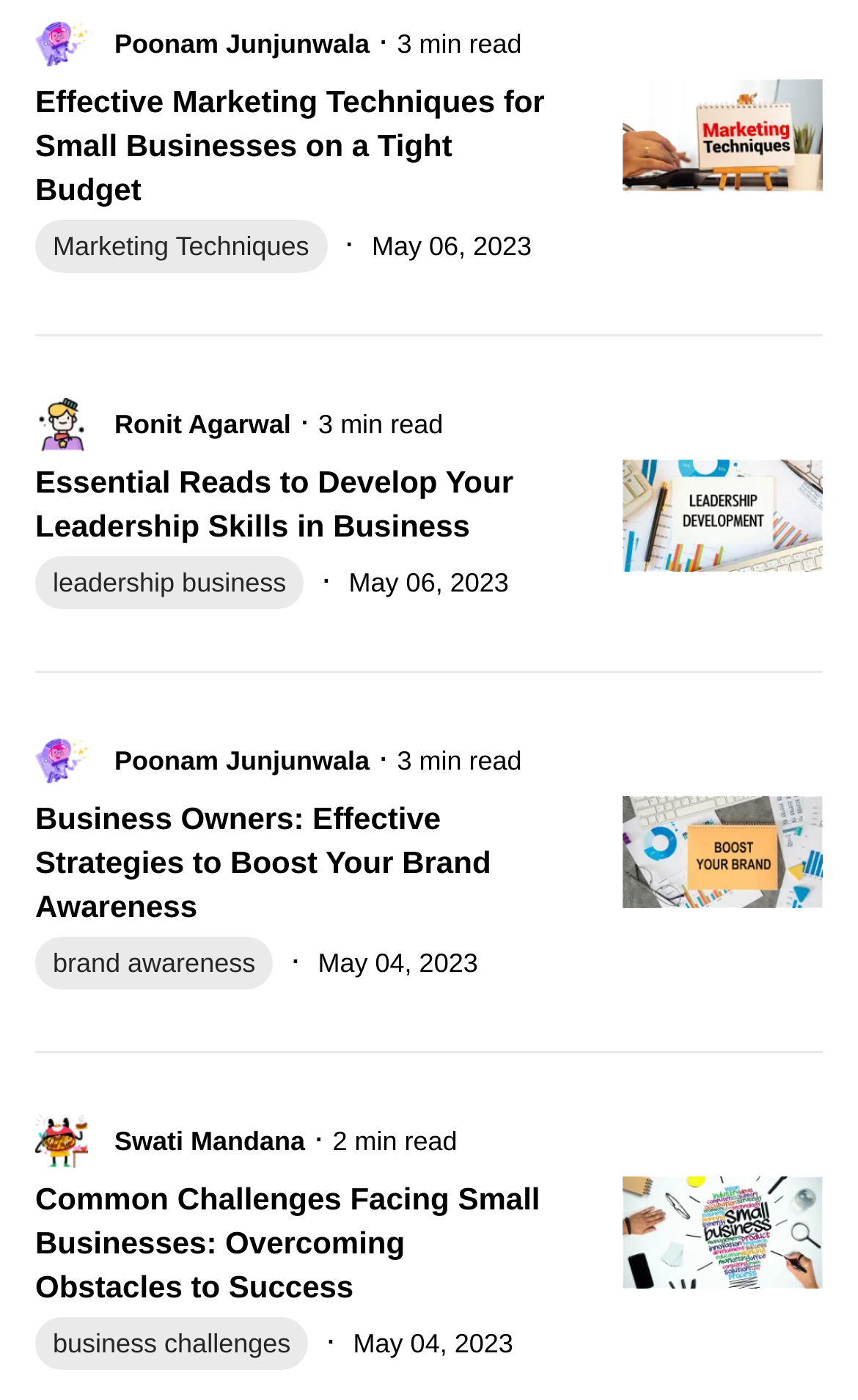Please determine the bounding box coordinates of the element to click on in order to accomplish the following task: "View the full-sized picture of Map". Ensure the coordinates are four float numbers ranging from 0 to 1, i.e., [left, top, right, bottom].

None